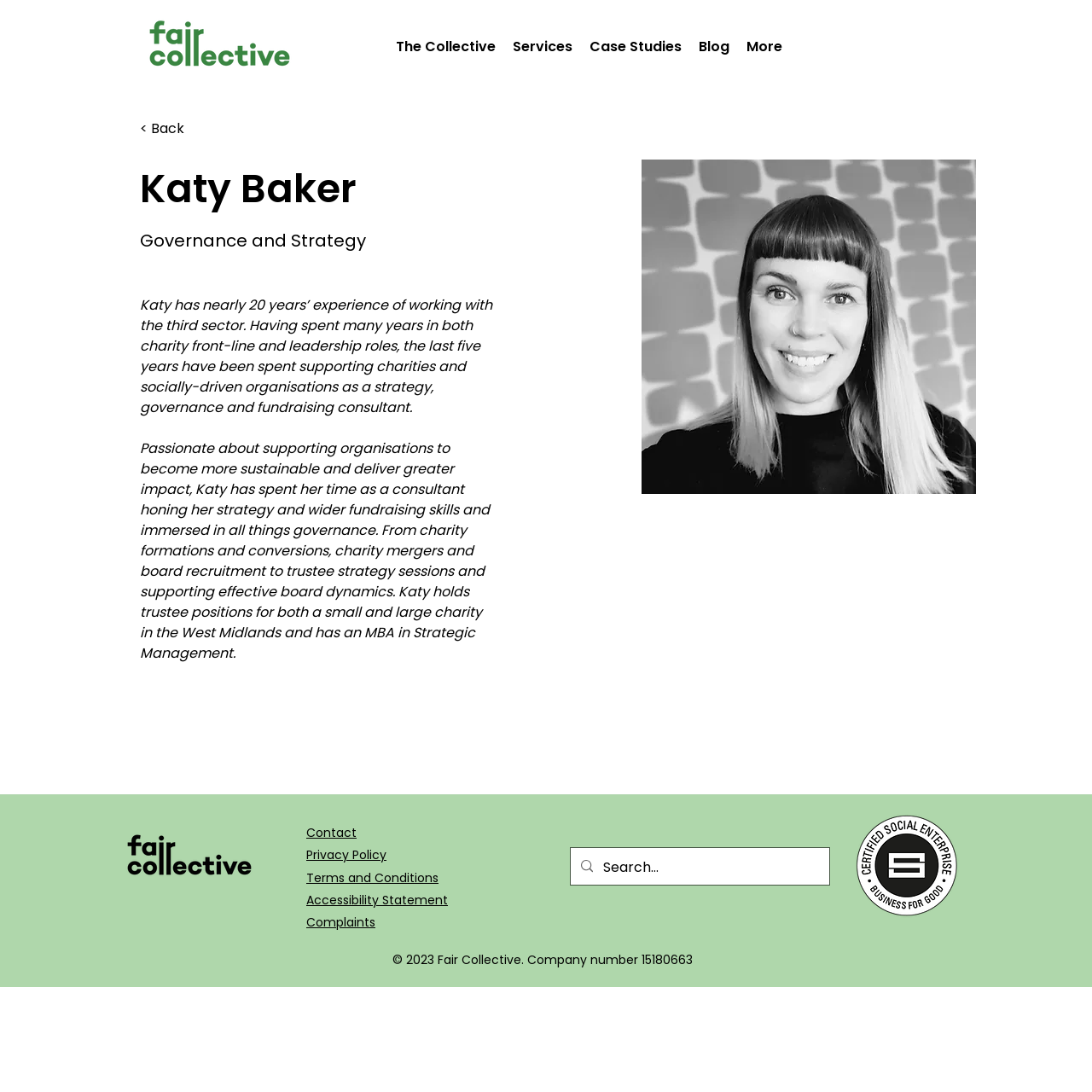Give a one-word or short-phrase answer to the following question: 
What is the company number of Fair Collective?

15180663